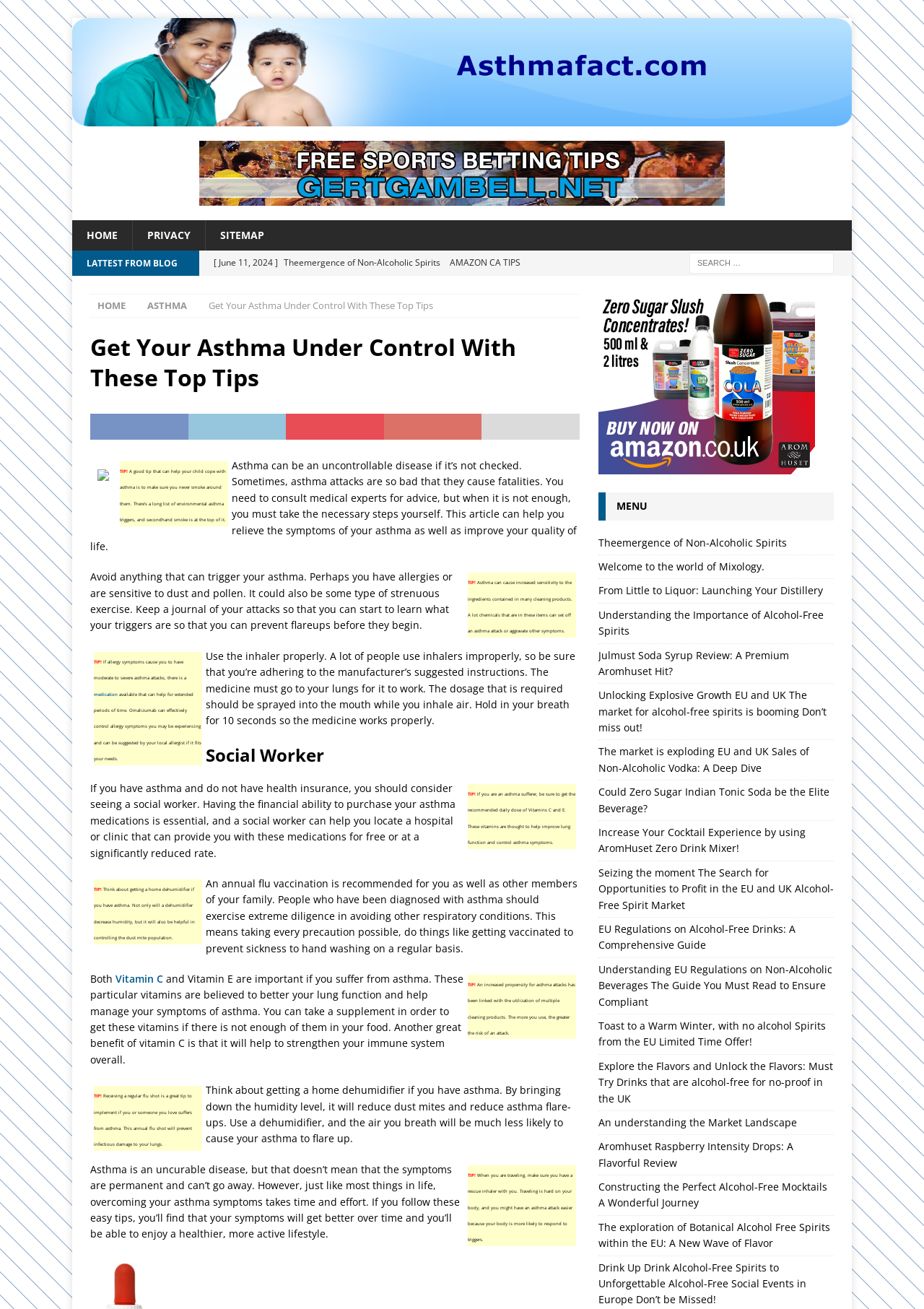Please mark the bounding box coordinates of the area that should be clicked to carry out the instruction: "Read the article 'Theemergence of Non-Alcoholic Spirits'".

[0.231, 0.192, 0.618, 0.21]